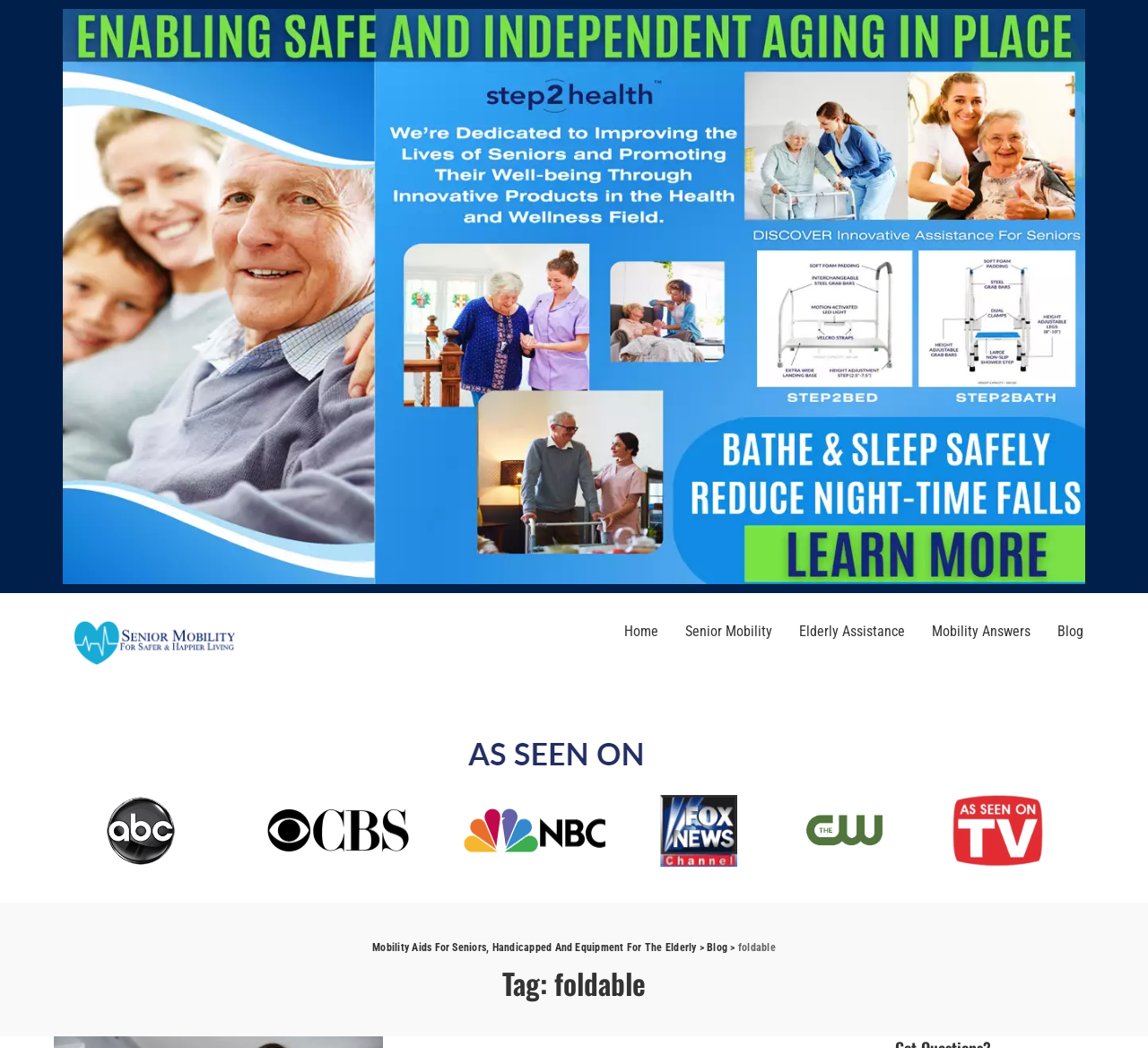What is the name of the blog section?
Based on the image, provide a one-word or brief-phrase response.

Blog